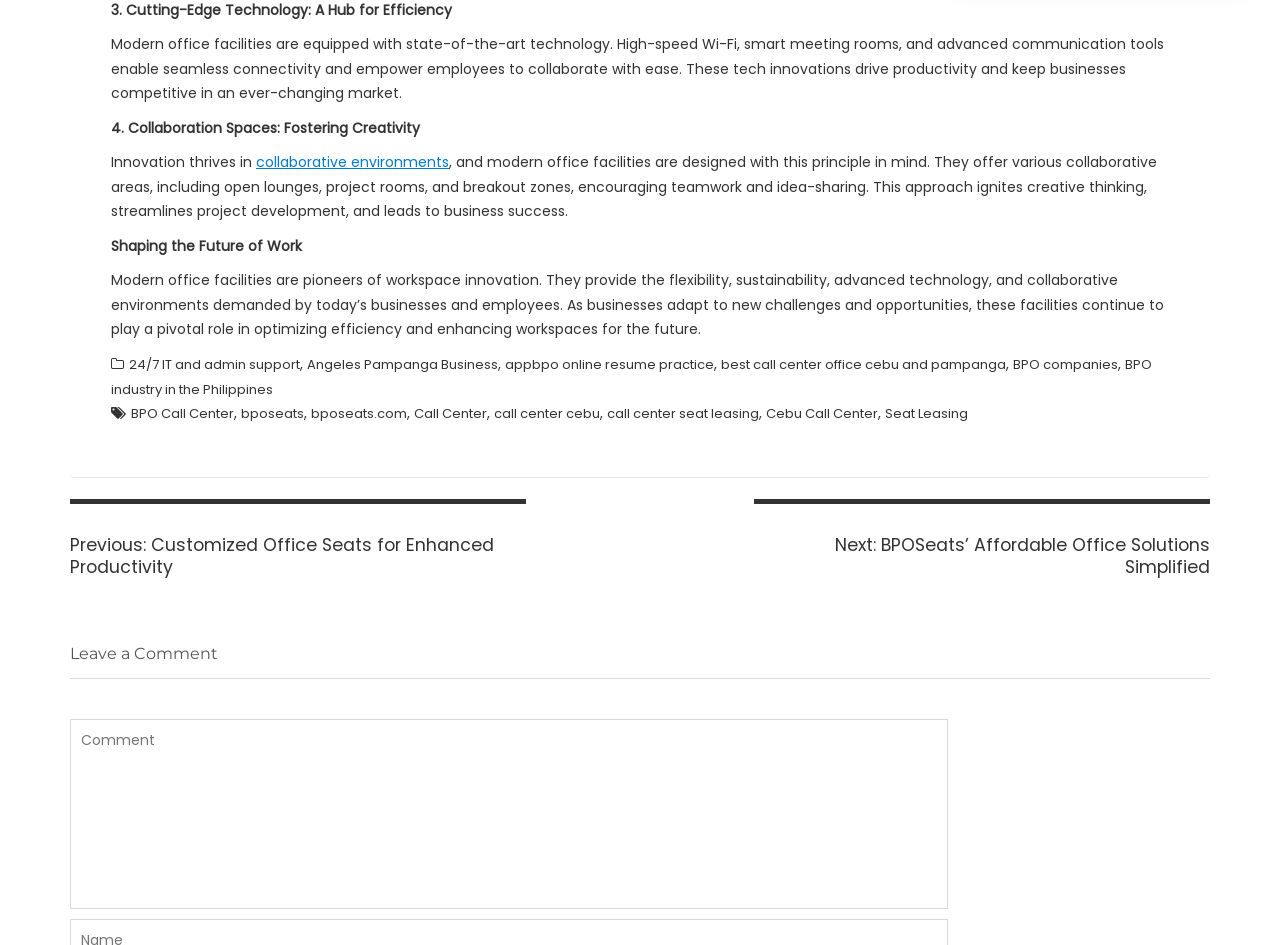Determine the bounding box of the UI component based on this description: "24/7 IT and admin support". The bounding box coordinates should be four float values between 0 and 1, i.e., [left, top, right, bottom].

[0.101, 0.375, 0.234, 0.396]